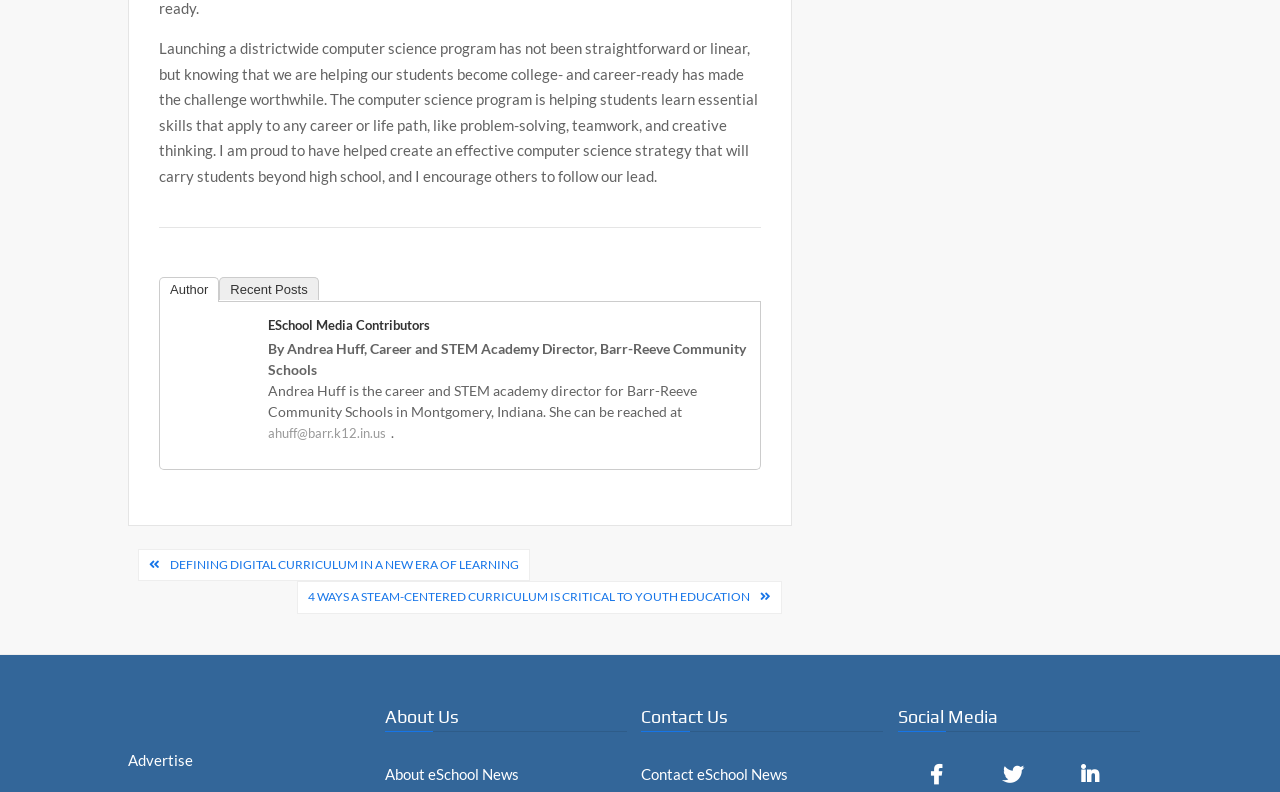Respond with a single word or phrase to the following question: What is the name of the school mentioned in the article?

Barr-Reeve Community Schools